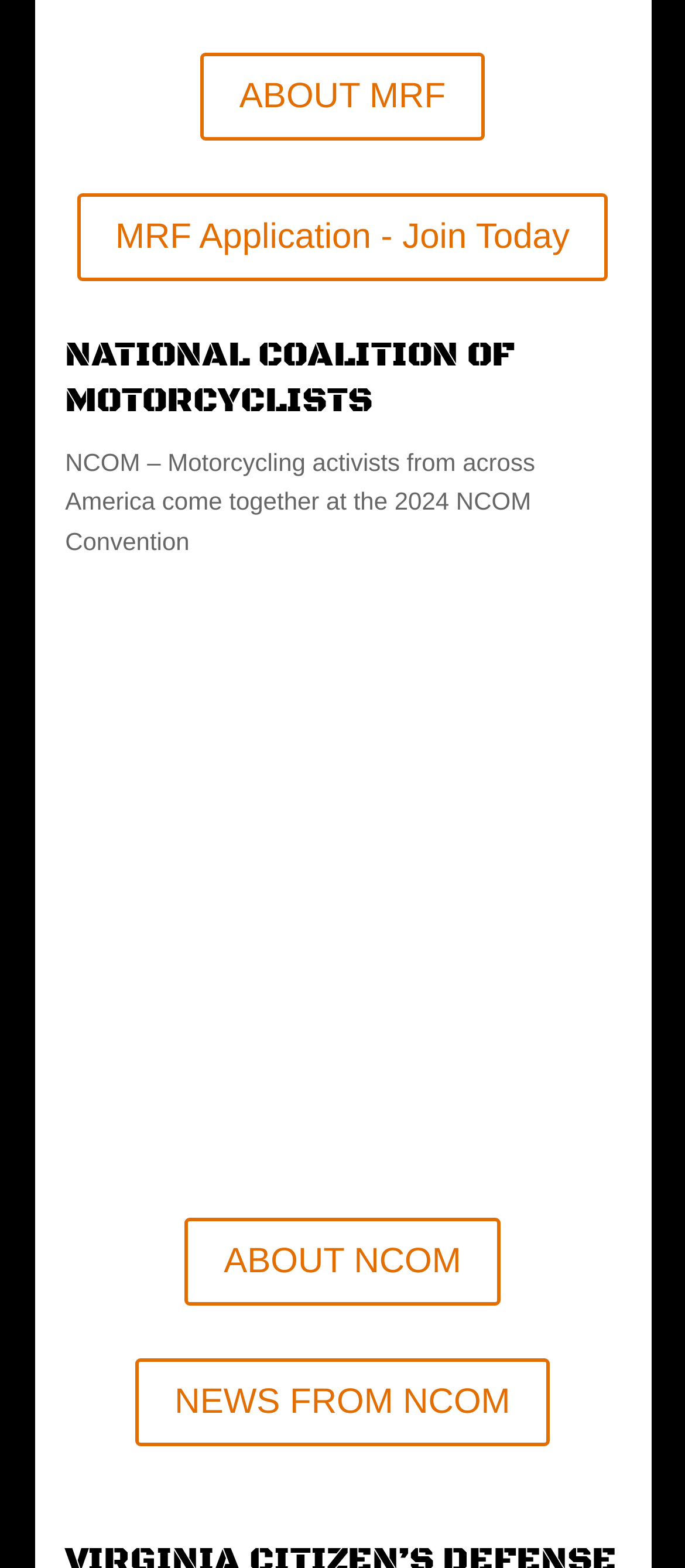How many navigation links are there at the bottom?
Look at the image and construct a detailed response to the question.

I counted the number of link elements at the bottom of the webpage, which are 'ABOUT NCOM 5', 'NEWS FROM NCOM 5', and another link with no text. There are three navigation links in total.